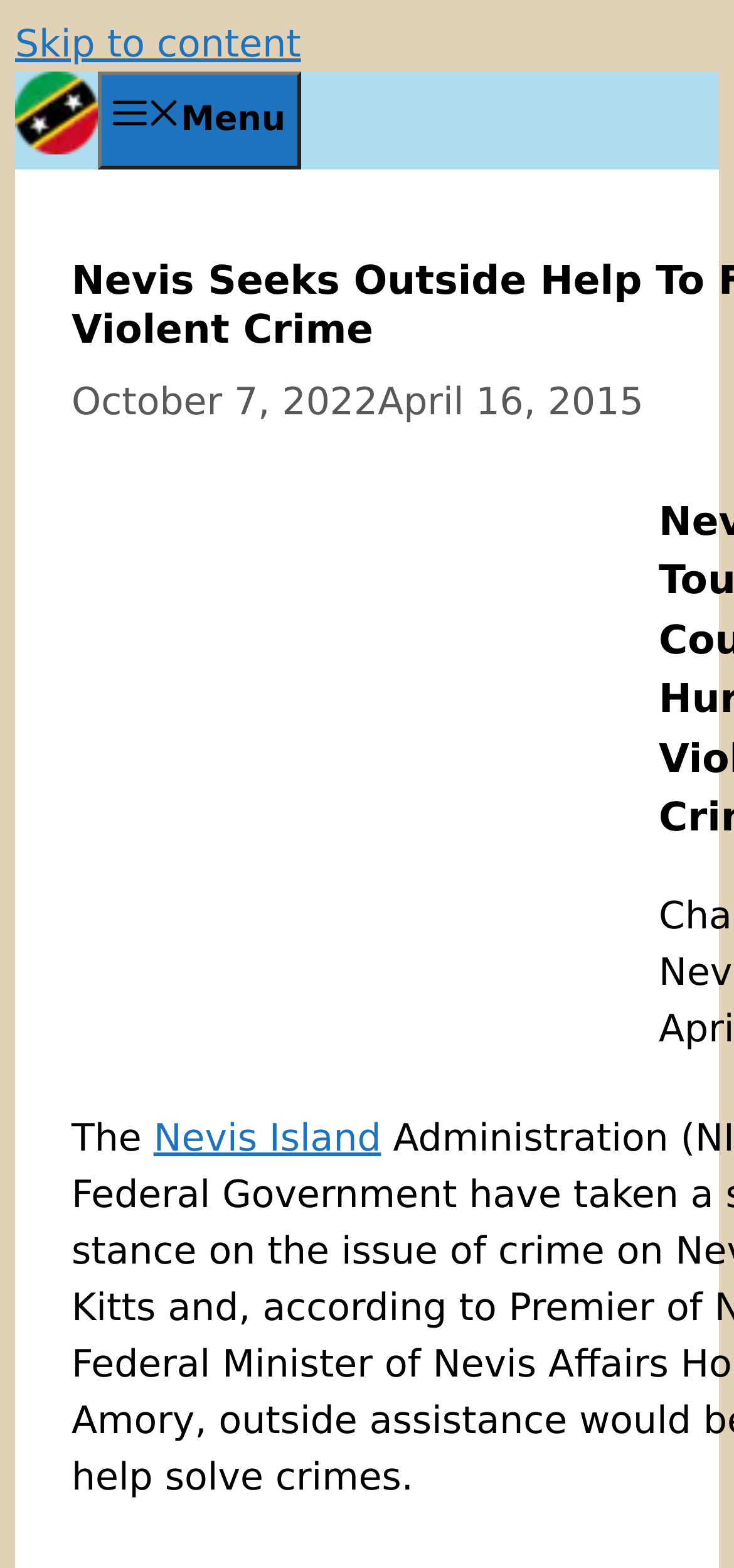What is the date of the latest news?
Provide a short answer using one word or a brief phrase based on the image.

October 7, 2022